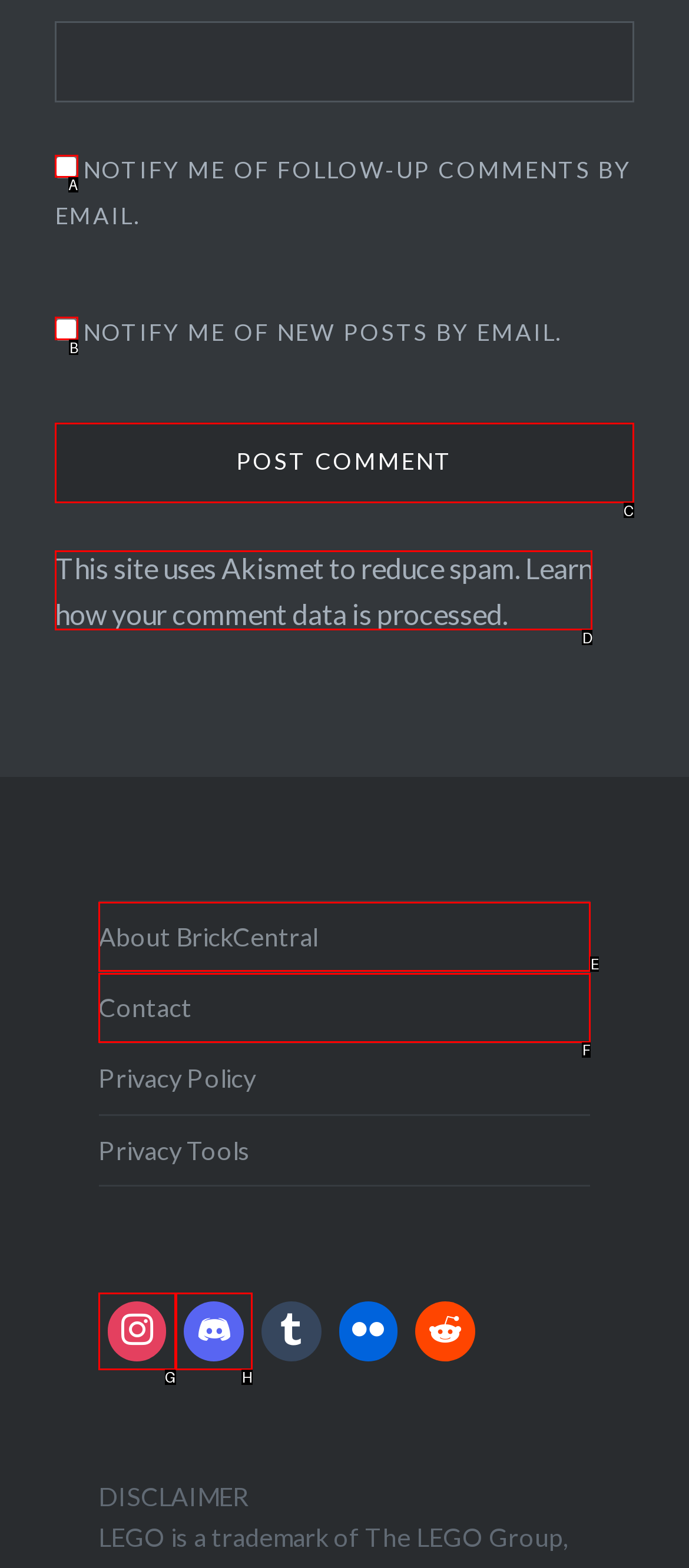Tell me which UI element to click to fulfill the given task: Check notify me of follow-up comments by email. Respond with the letter of the correct option directly.

A